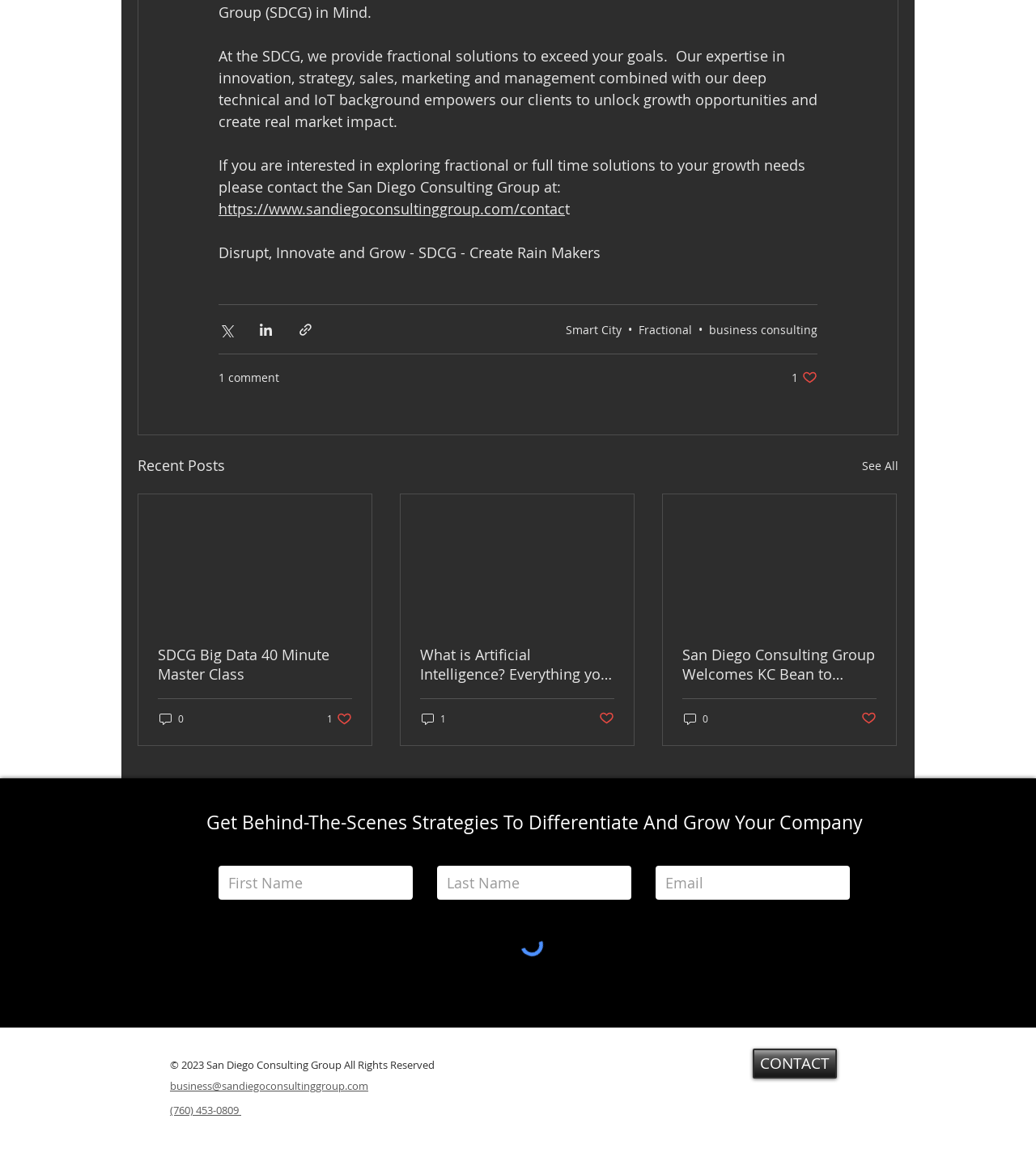Could you please study the image and provide a detailed answer to the question:
What is the topic of the first article?

The first article is titled 'SDCG Big Data 40 Minute Master Class', which suggests that the topic of the article is related to Big Data.